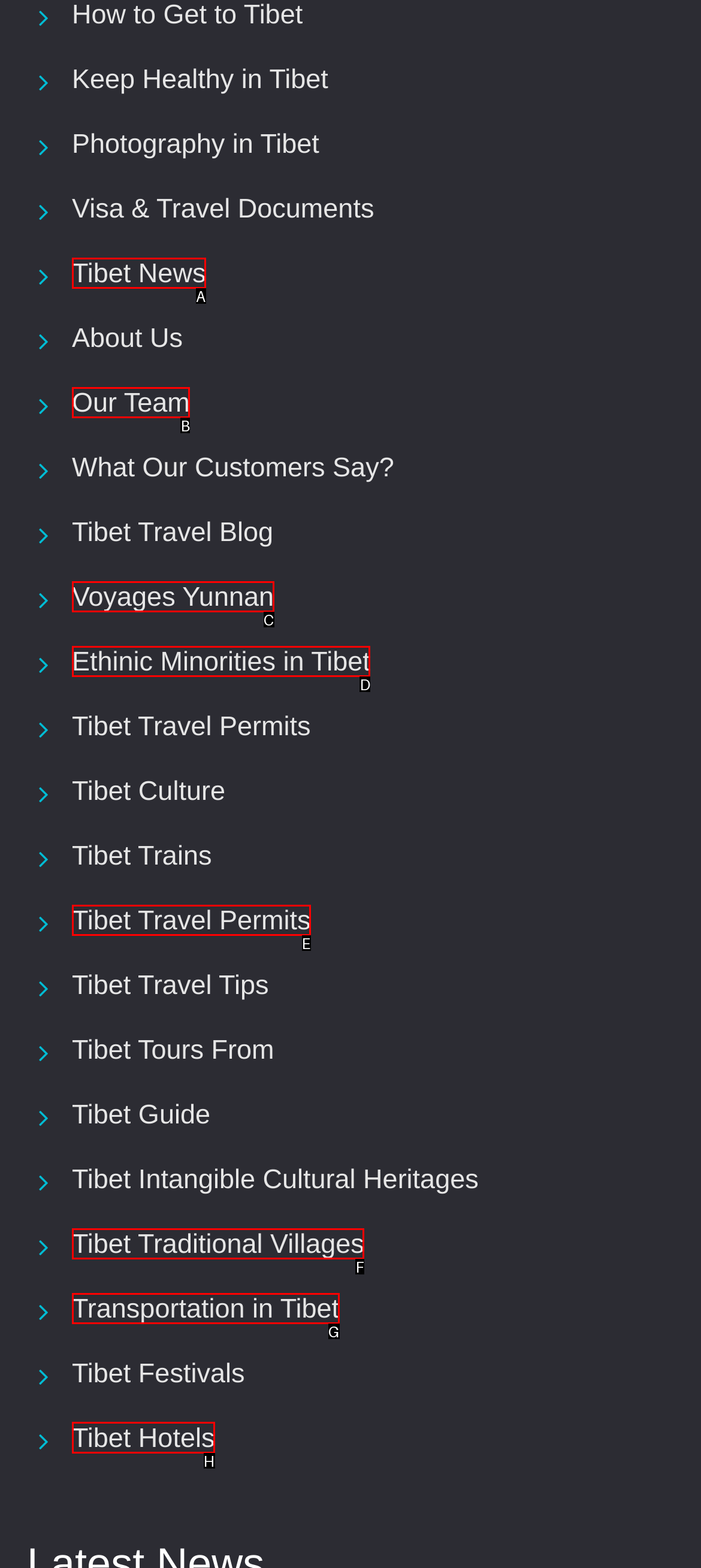Point out the HTML element I should click to achieve the following: View Tibet hotels Reply with the letter of the selected element.

H